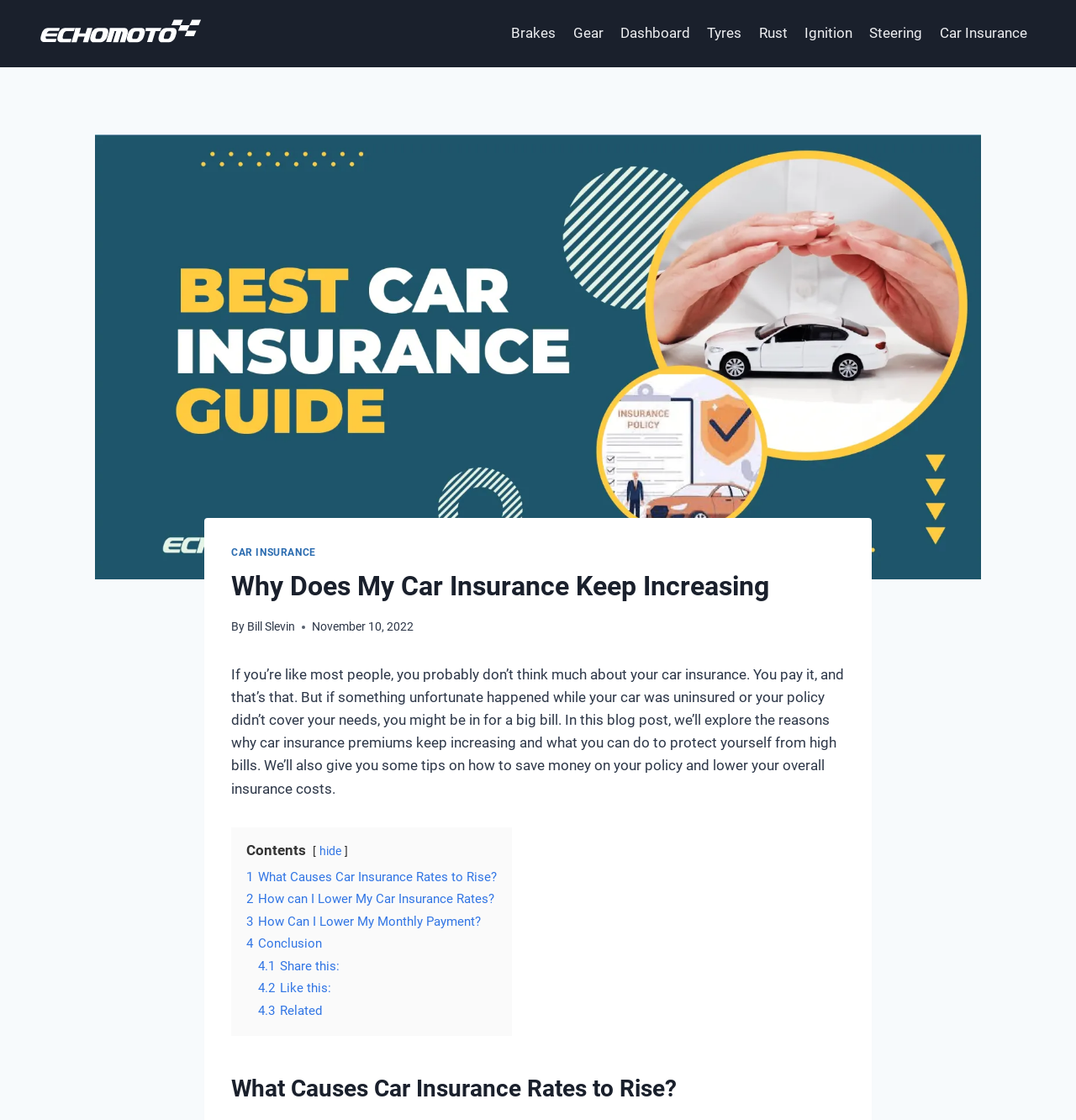Kindly determine the bounding box coordinates for the area that needs to be clicked to execute this instruction: "Click on HOME".

None